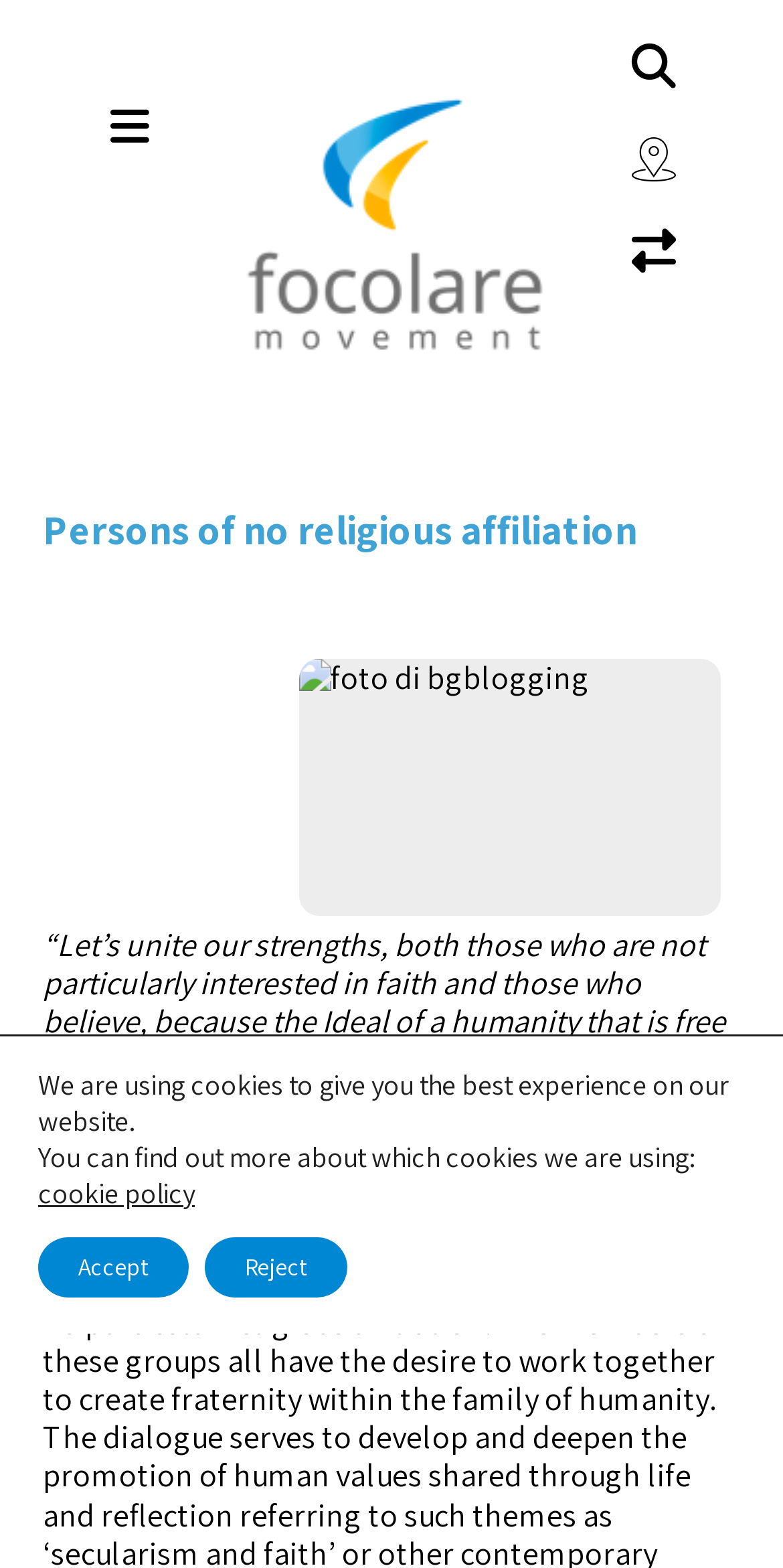Identify the bounding box of the UI element described as follows: "Search". Provide the coordinates as four float numbers in the range of 0 to 1 [left, top, right, bottom].

None